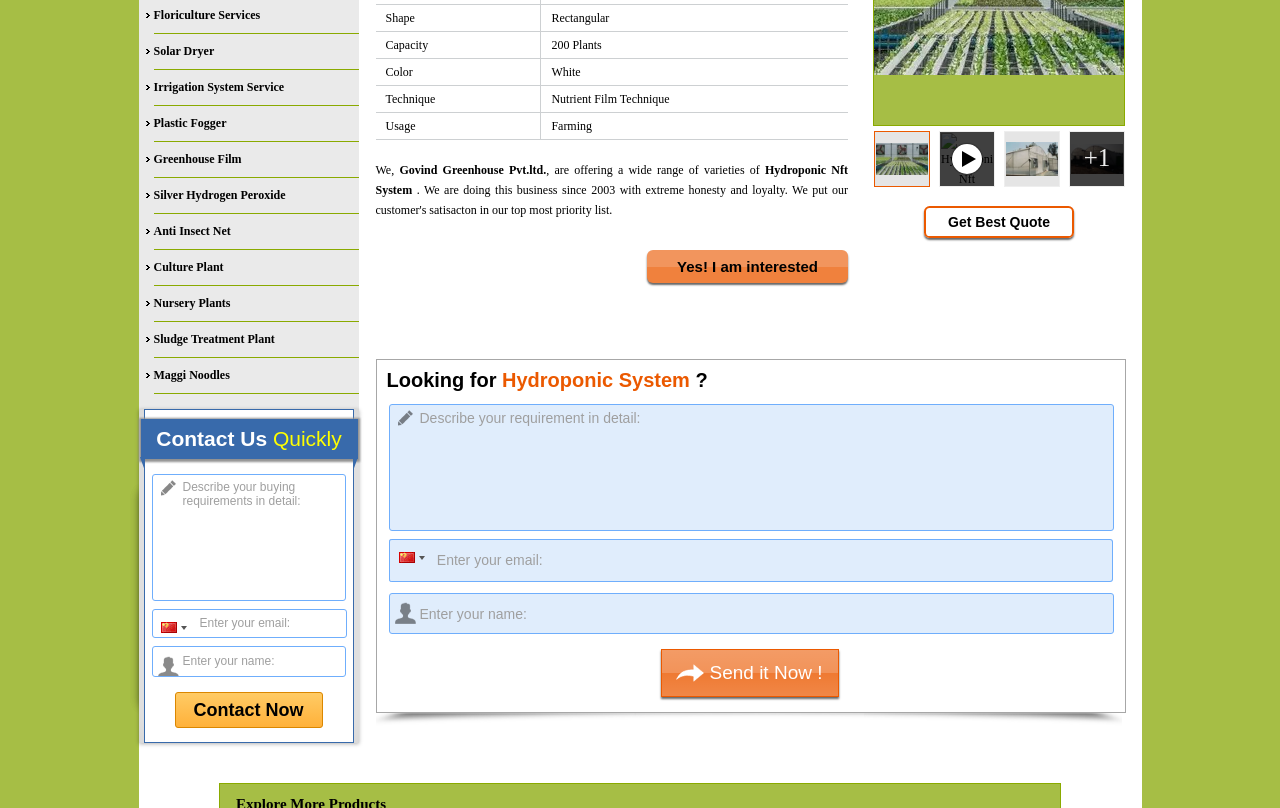Extract the bounding box of the UI element described as: "value="Contact Now"".

[0.136, 0.856, 0.252, 0.901]